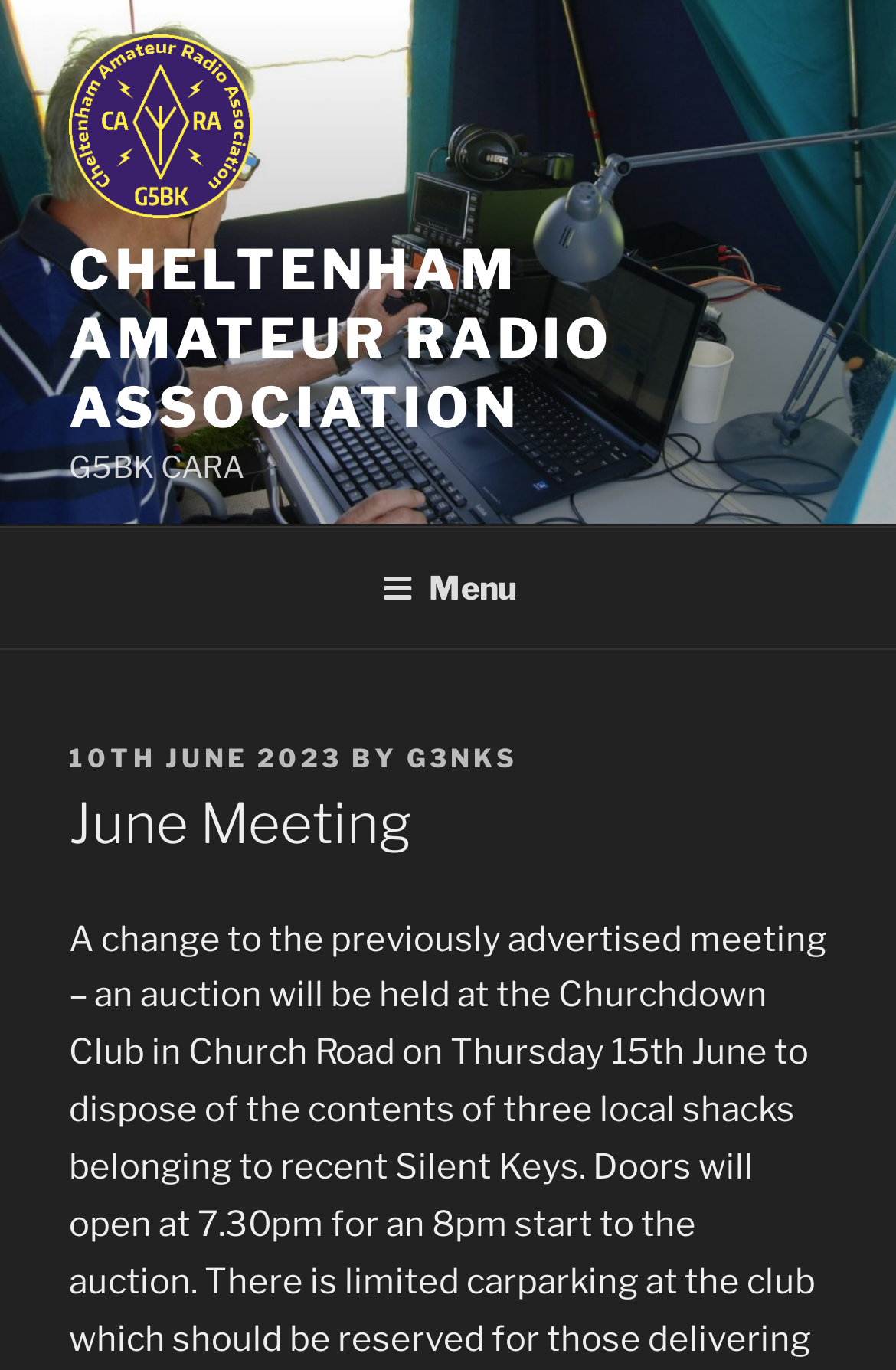Is the menu expanded?
We need a detailed and exhaustive answer to the question. Please elaborate.

I found the state of the menu by looking at the button which says 'Menu' and has a property 'expanded' set to 'False'.